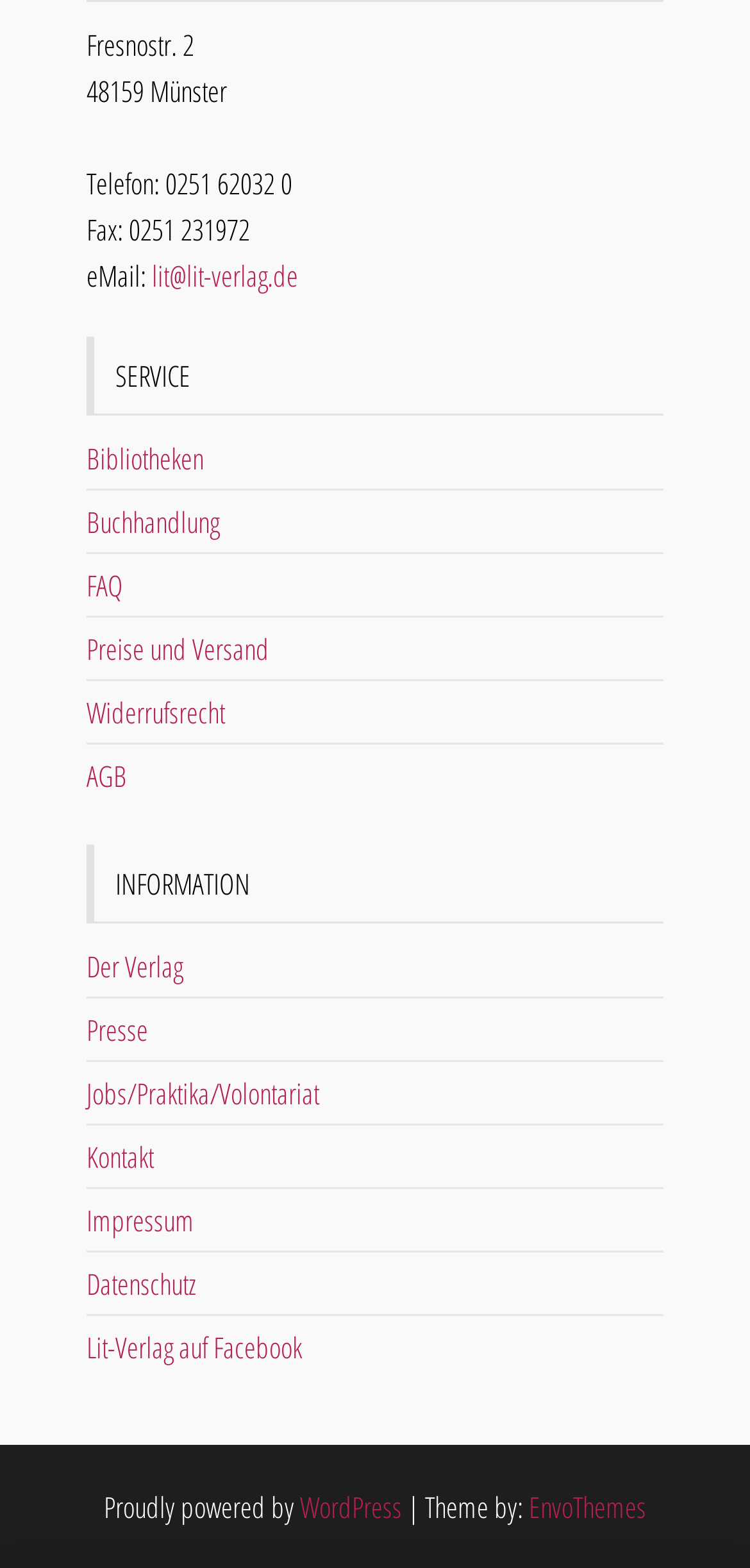Find and indicate the bounding box coordinates of the region you should select to follow the given instruction: "Learn about the publisher".

[0.115, 0.604, 0.244, 0.629]